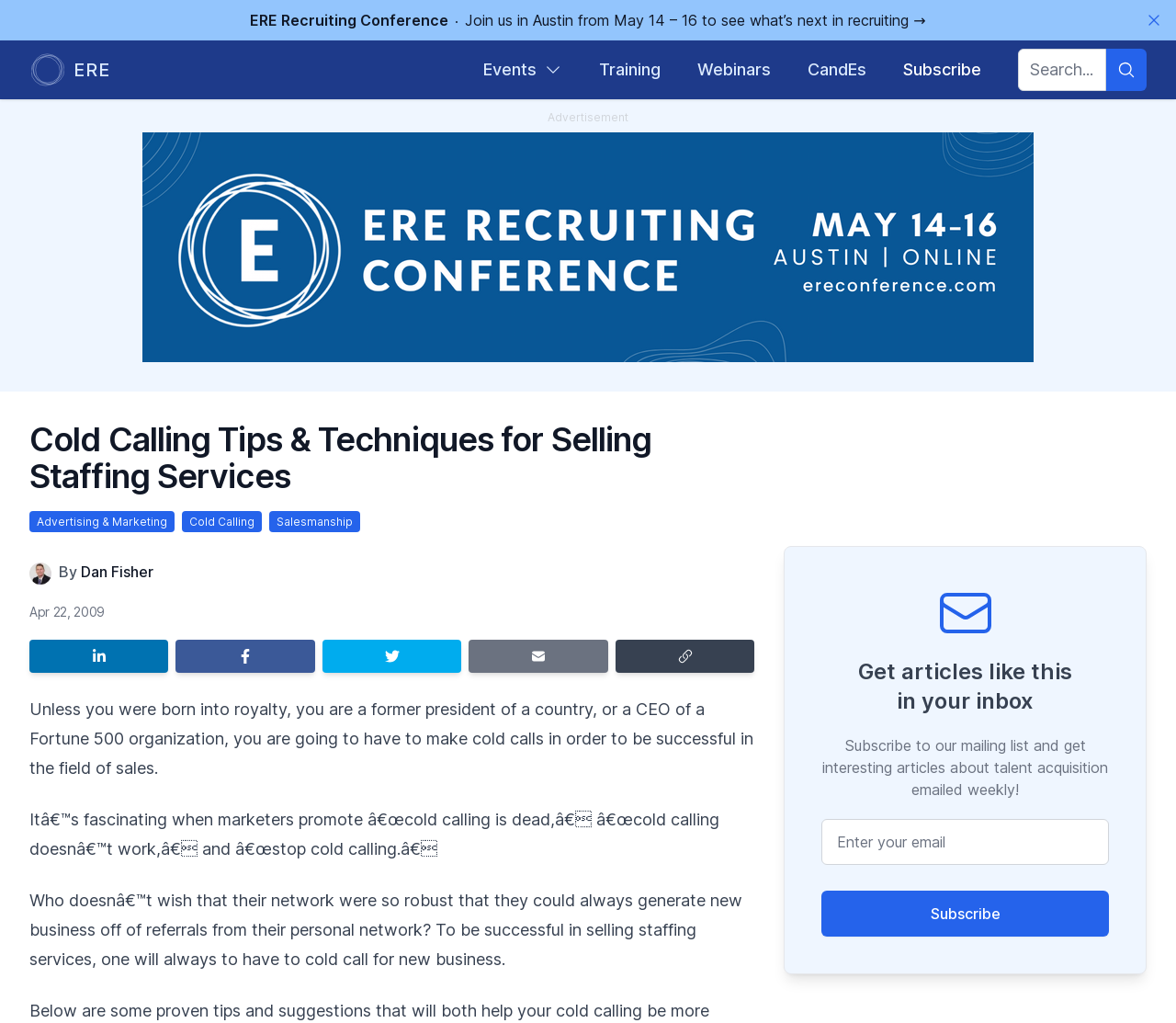Respond concisely with one word or phrase to the following query:
What is the topic of the article?

Cold calling